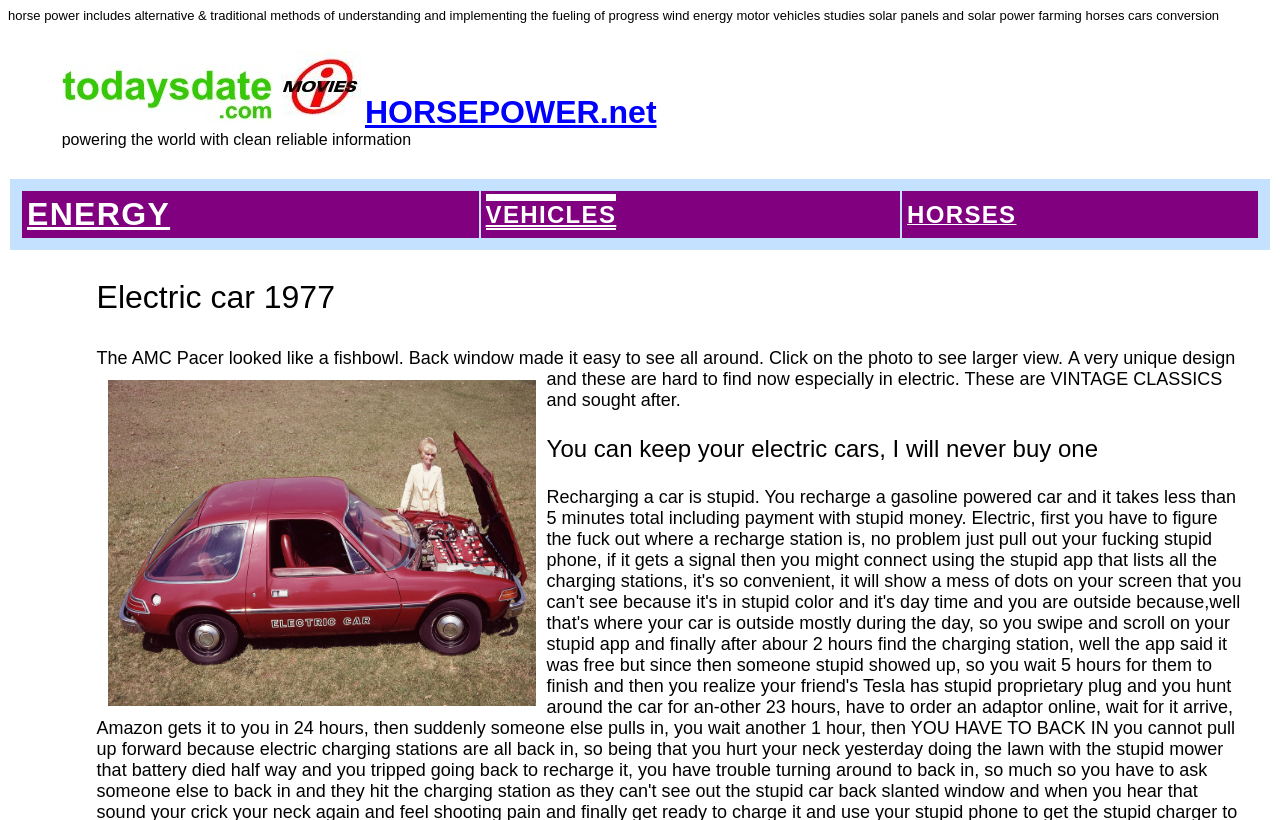Detail the various sections and features of the webpage.

The webpage appears to be a portal for information related to energy, vehicles, and horses. At the top, there is a static text that provides an introduction to the concept of horsepower, mentioning alternative and traditional methods of understanding and implementing fueling for progress, including wind energy, motor vehicles, and solar power.

Below the introduction, there is a table with a row that contains three cells. The first cell is empty, while the second cell displays the current date, along with links to "MOVIES" and "HORSEPOWER.net", which is accompanied by an image. The third cell contains a static text that reads "powering the world with clean reliable information".

Further down, there is another table with a single row that spans the entire width of the page. This row contains three grid cells, each with a link to a different category: "ENERGY", "VEHICLES", and "HORSES". These links are positioned side by side, with "ENERGY" on the left, "VEHICLES" in the middle, and "HORSES" on the right.